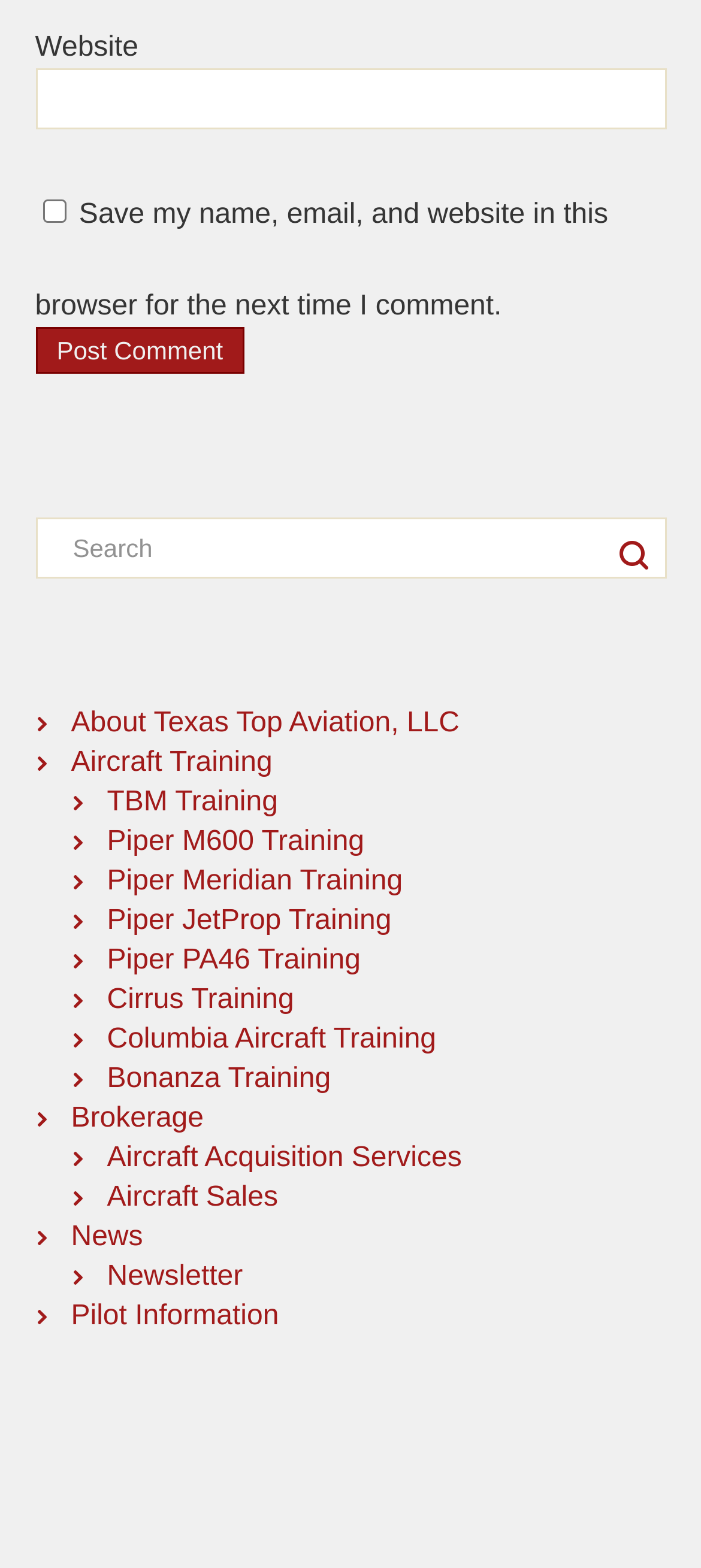Please provide a detailed answer to the question below based on the screenshot: 
What is the topic of the 'About' link?

The 'About' link is labeled 'About Texas Top Aviation, LLC', indicating that it provides information about the company Texas Top Aviation, LLC.